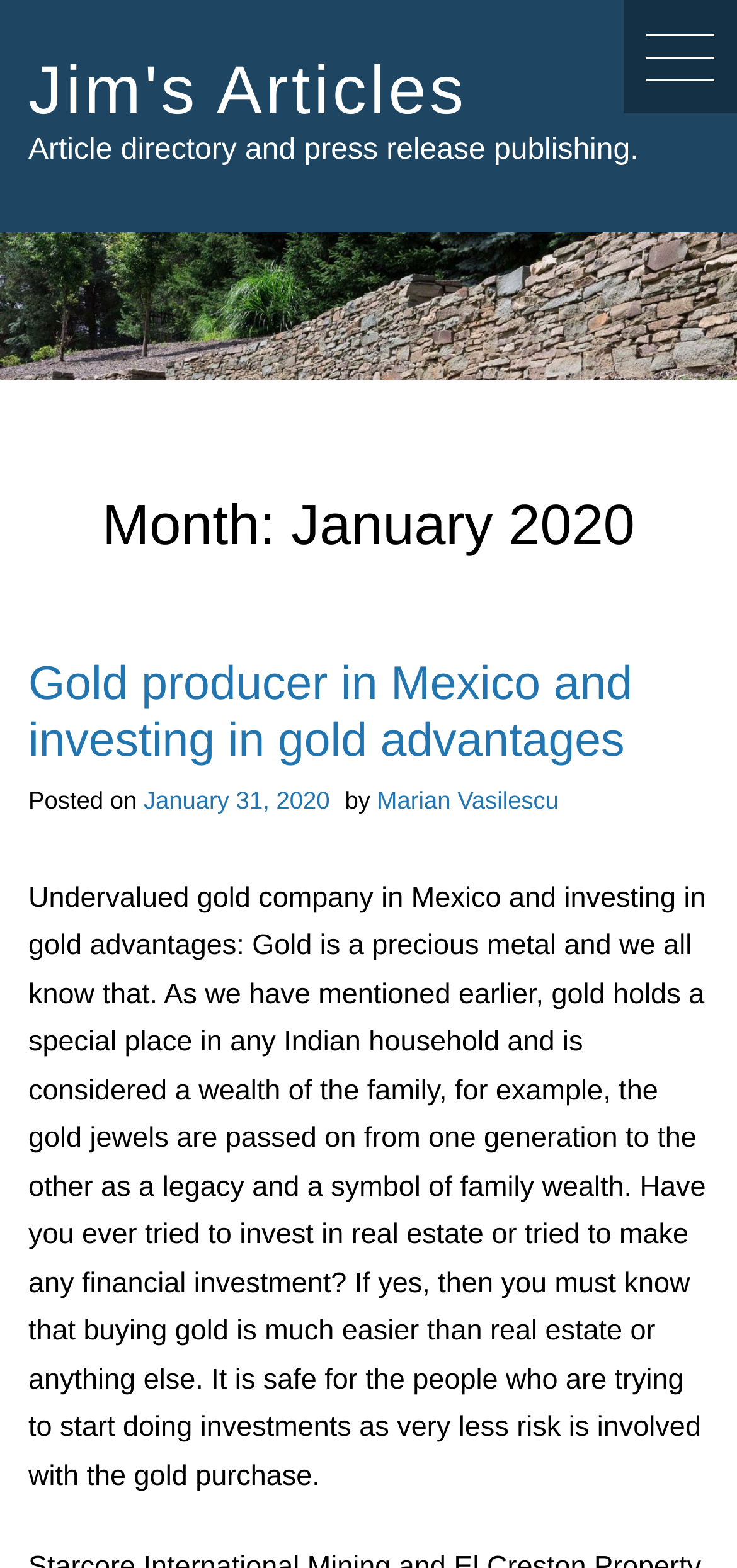Identify the bounding box coordinates for the UI element described as: "parent_node: Skip to content".

[0.846, 0.0, 1.0, 0.072]